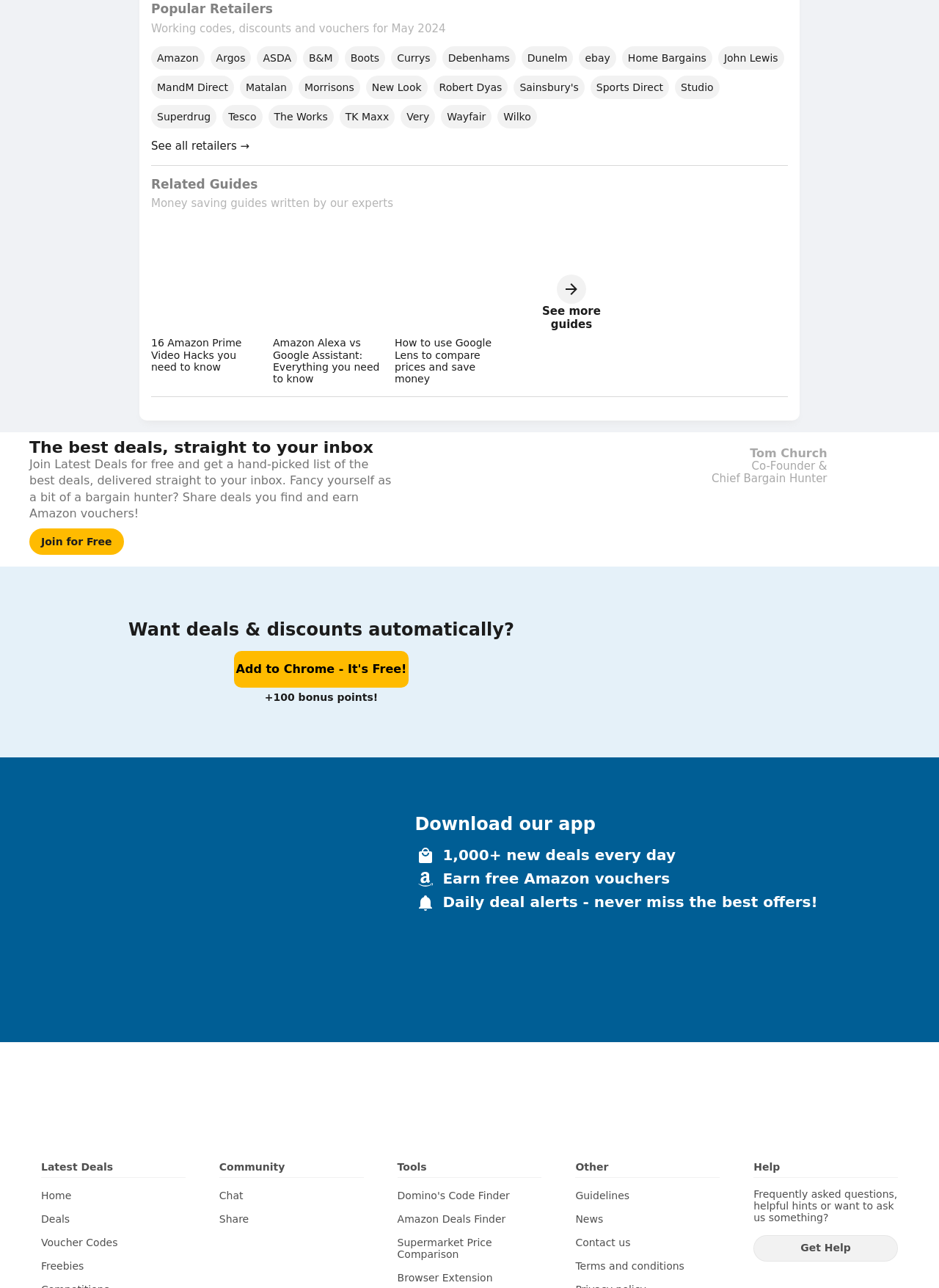Identify the bounding box for the UI element described as: "Amazon Deals Finder". Ensure the coordinates are four float numbers between 0 and 1, formatted as [left, top, right, bottom].

[0.423, 0.942, 0.577, 0.951]